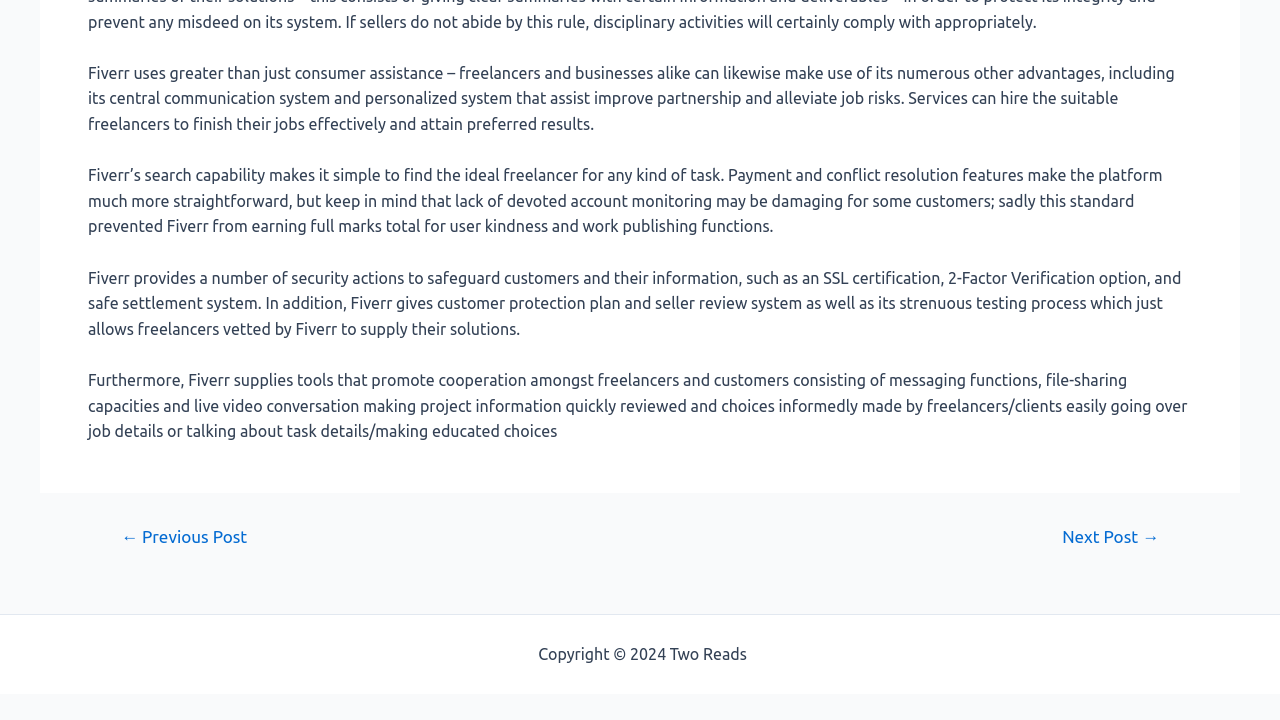Determine the bounding box for the described UI element: "Sitemap".

[0.586, 0.896, 0.633, 0.921]